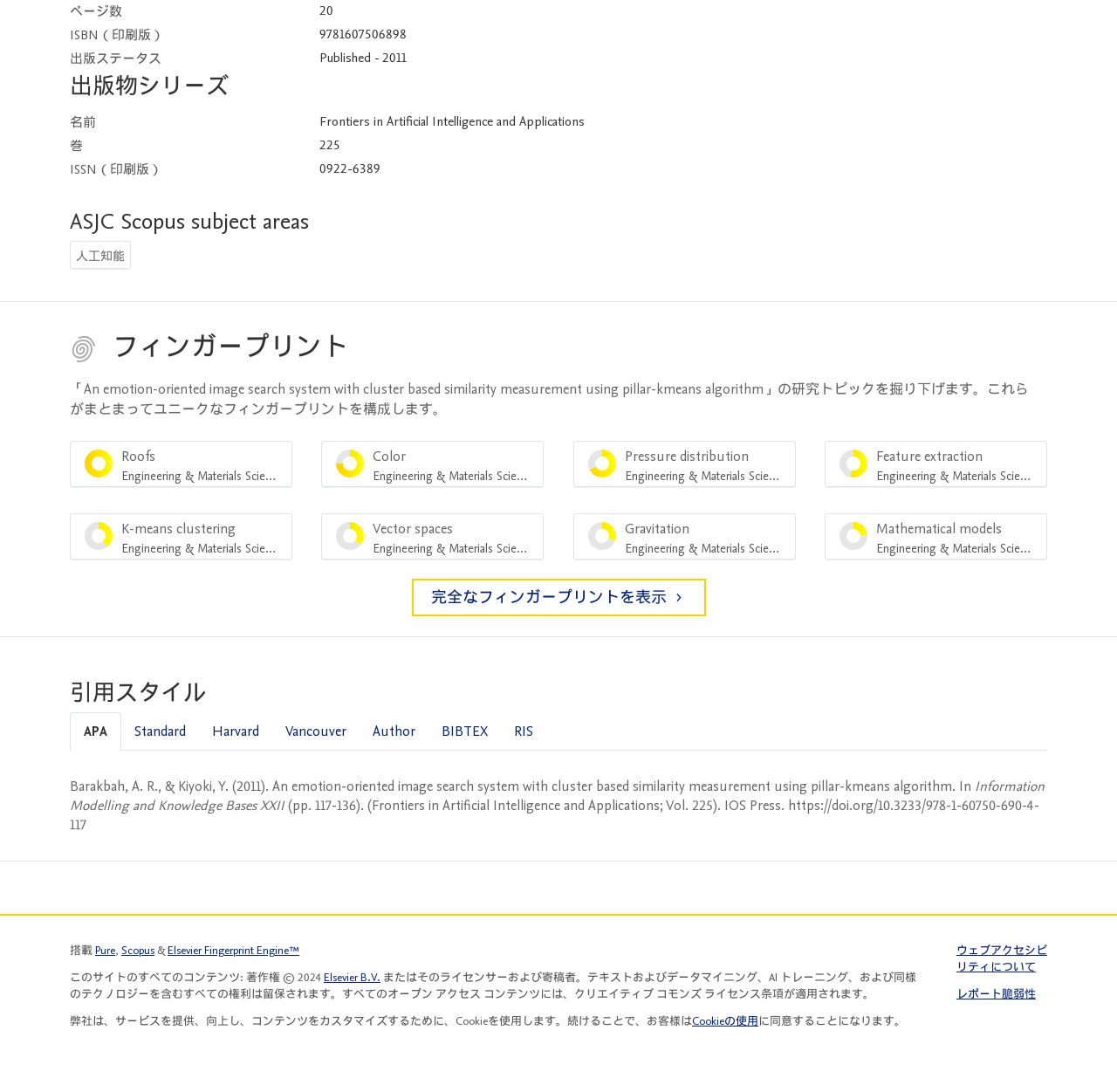Locate the UI element that matches the description Elsevier B.V. in the webpage screenshot. Return the bounding box coordinates in the format (top-left x, top-left y, bottom-right x, bottom-right y), with values ranging from 0 to 1.

[0.29, 0.888, 0.341, 0.903]